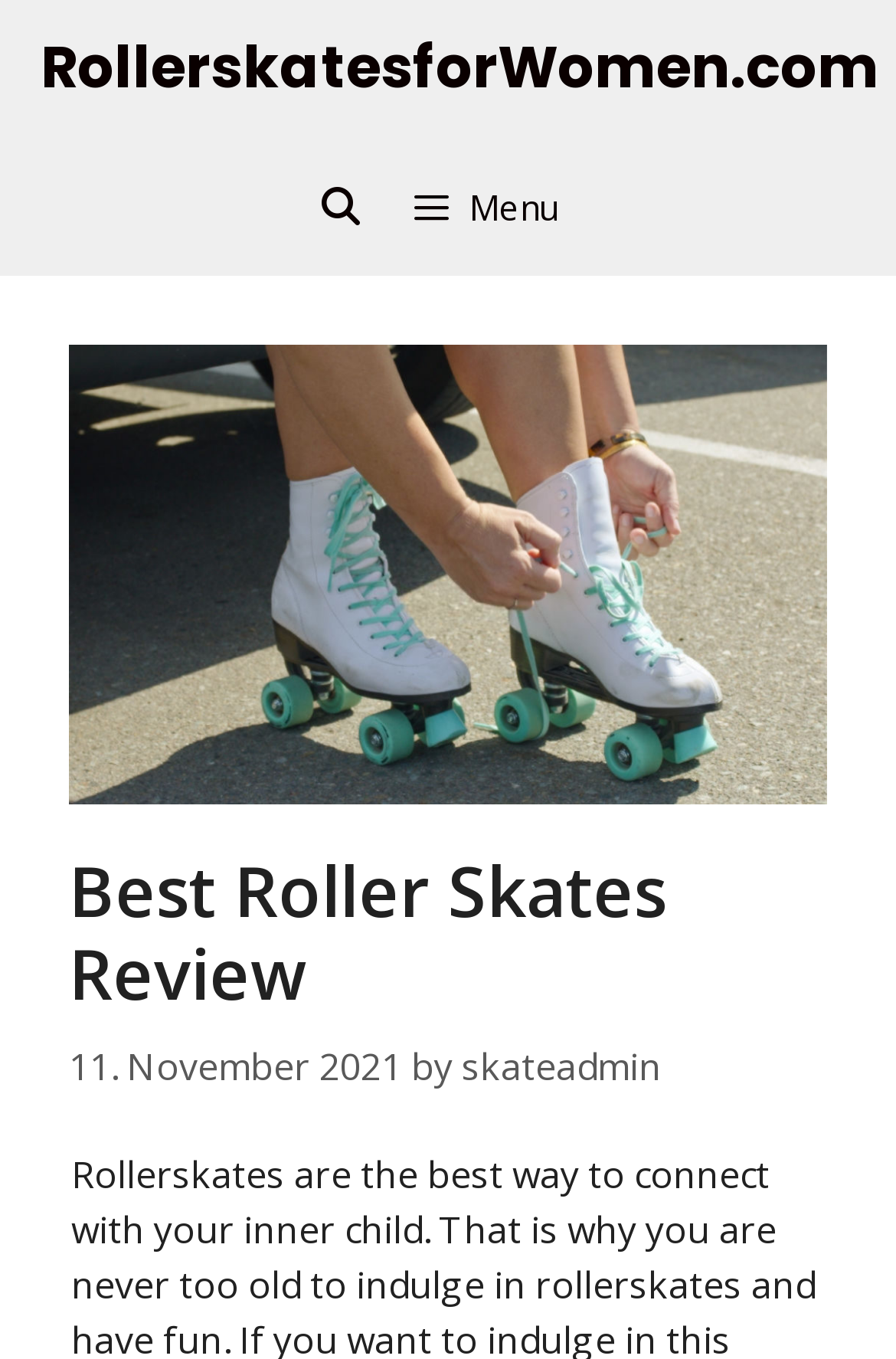Please locate and generate the primary heading on this webpage.

Best Roller Skates Review